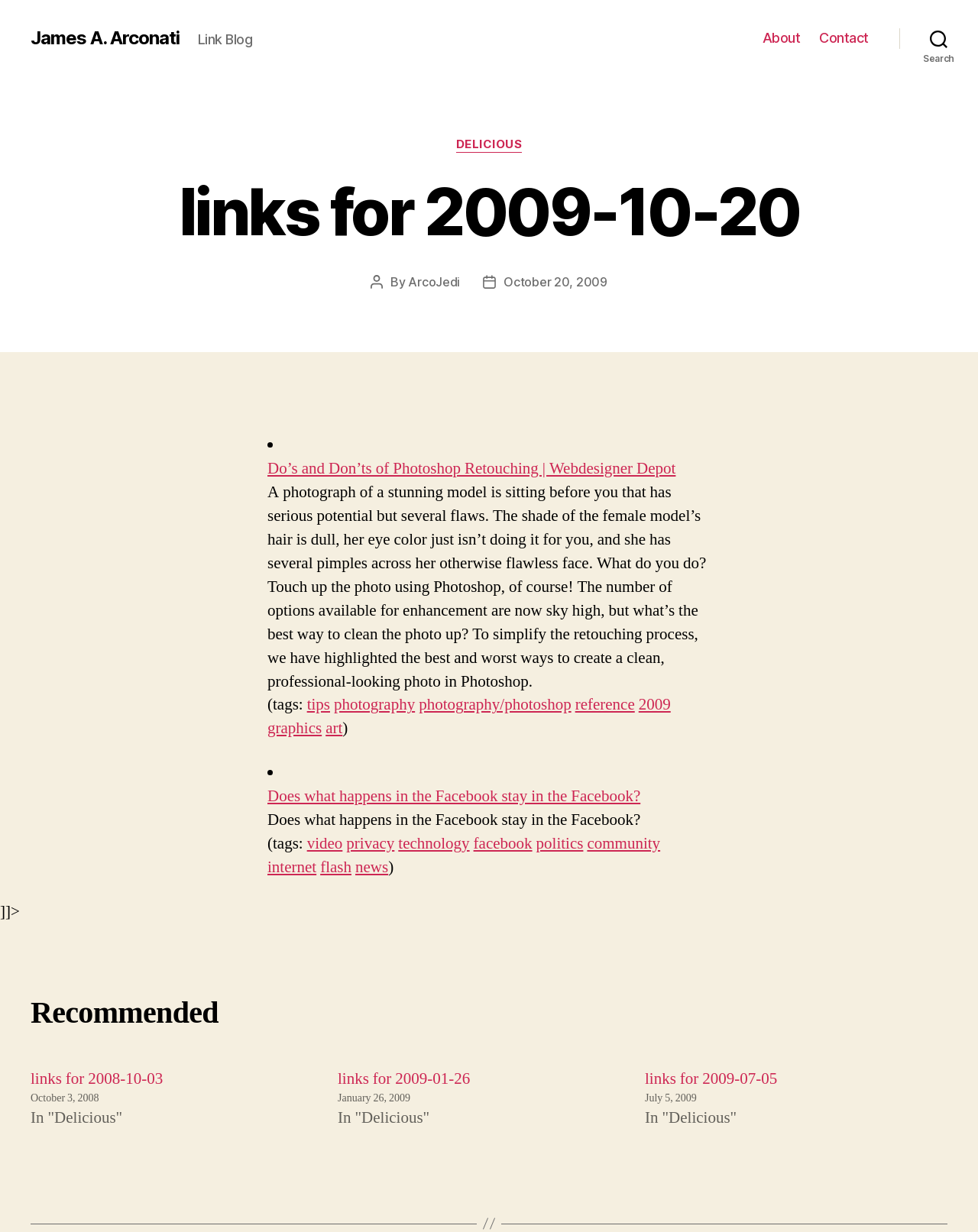How many links are listed under 'Recommended'?
Look at the image and answer with only one word or phrase.

3